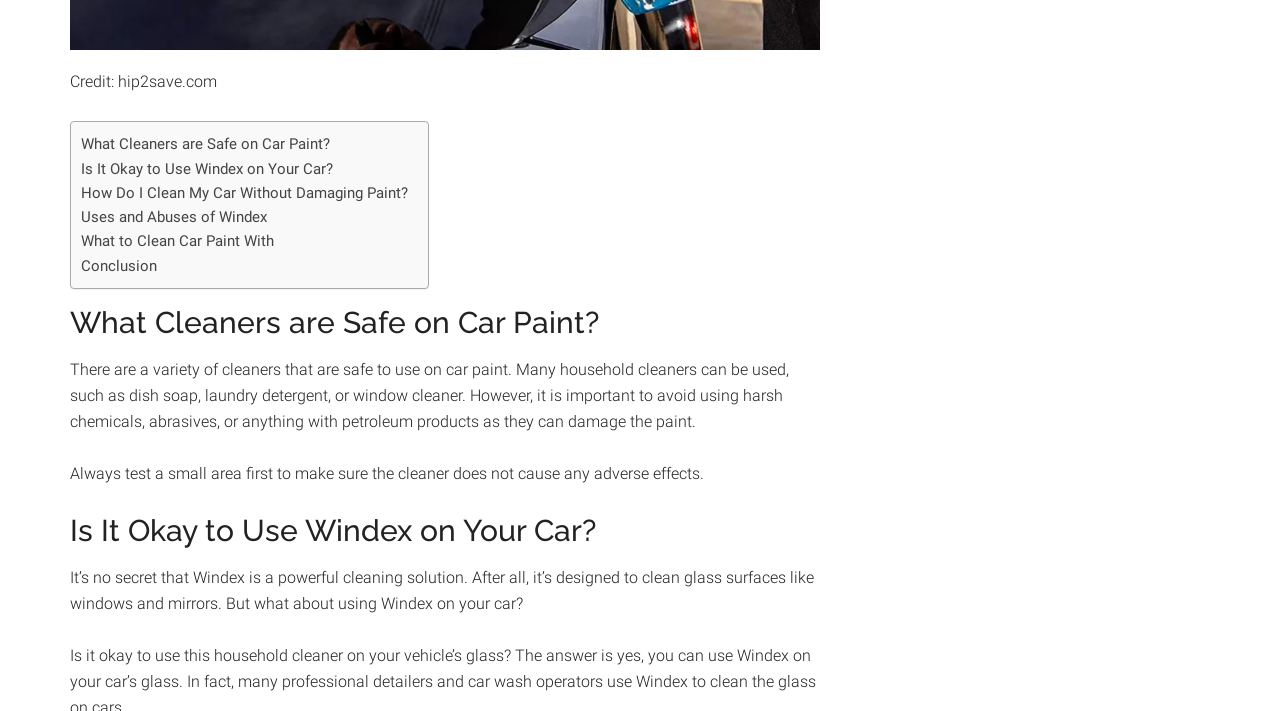Please look at the image and answer the question with a detailed explanation: What household cleaners are safe on car paint?

According to the webpage, many household cleaners can be used on car paint, including dish soap, laundry detergent, and window cleaner. This information is mentioned in the first section of the webpage, 'What Cleaners are Safe on Car Paint?'.